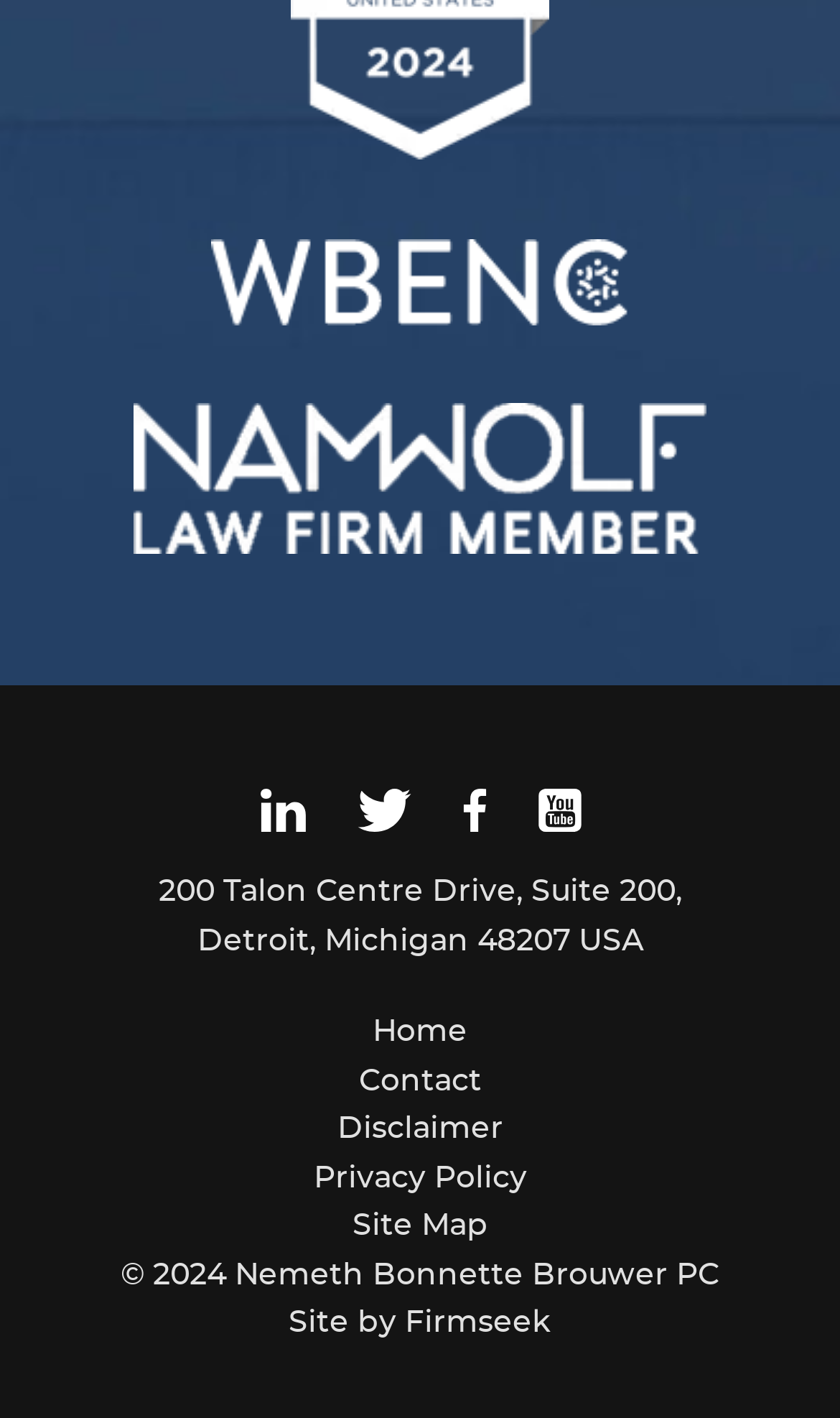Determine the bounding box coordinates of the clickable region to execute the instruction: "Go to Contact". The coordinates should be four float numbers between 0 and 1, denoted as [left, top, right, bottom].

[0.427, 0.752, 0.573, 0.773]